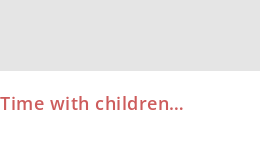Answer the following query concisely with a single word or phrase:
What is the design of the image?

Simple with clean background